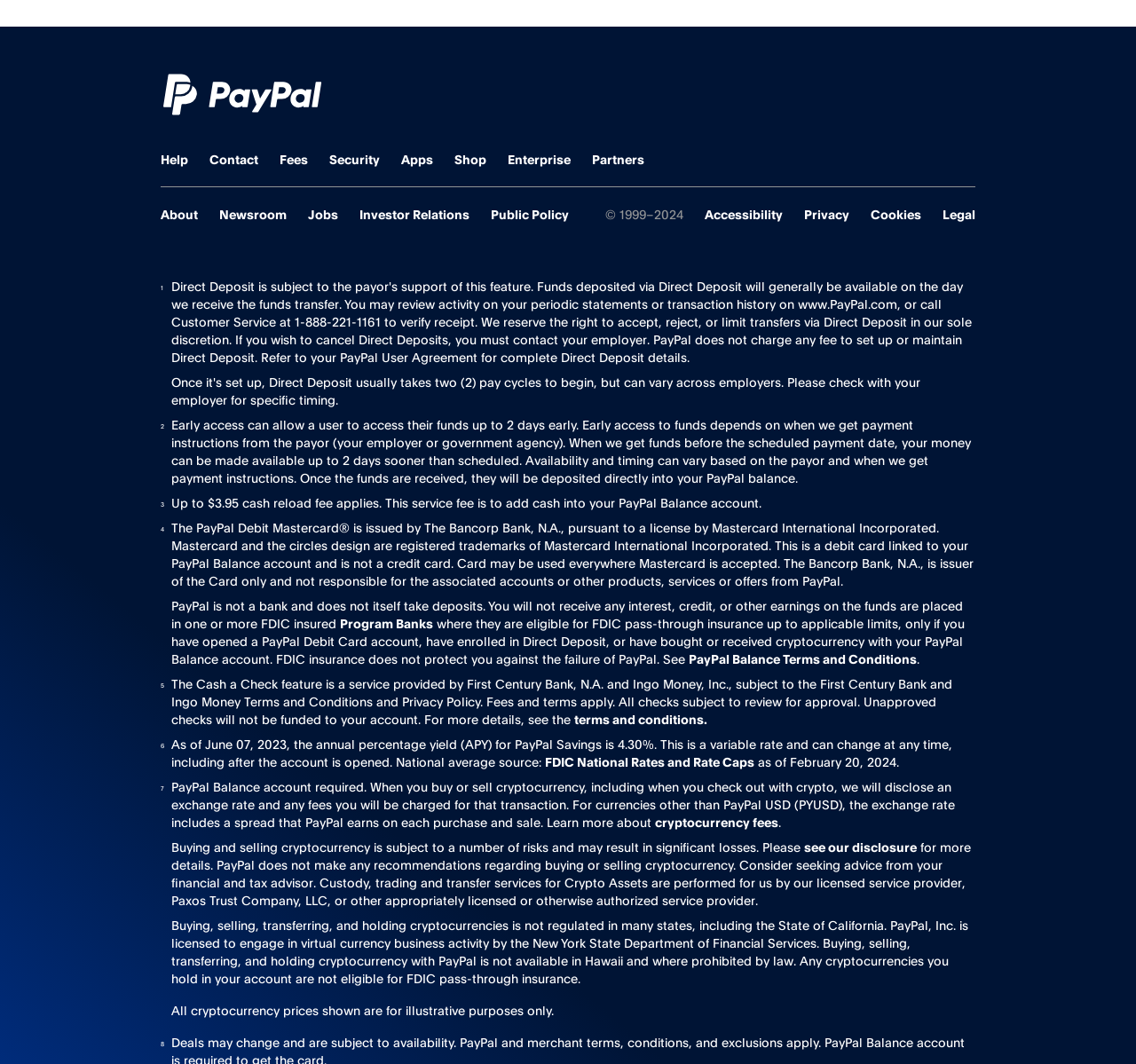What is the purpose of the PayPal Debit Mastercard?
Refer to the image and respond with a one-word or short-phrase answer.

To access PayPal Balance